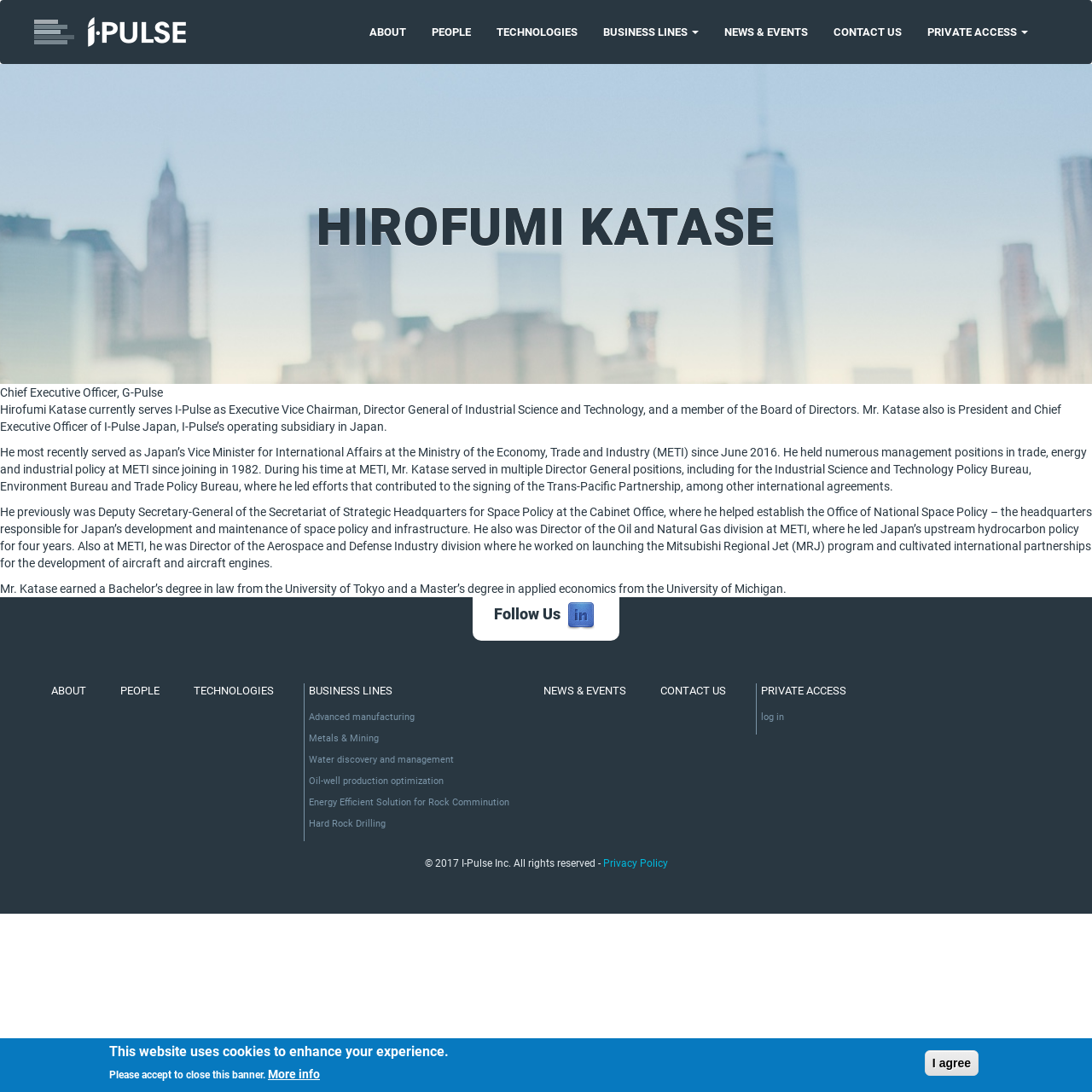Determine the bounding box coordinates of the region I should click to achieve the following instruction: "Click the ABOUT link". Ensure the bounding box coordinates are four float numbers between 0 and 1, i.e., [left, top, right, bottom].

[0.327, 0.0, 0.384, 0.059]